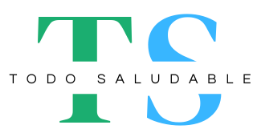What is the brand's focus?
Look at the image and provide a short answer using one word or a phrase.

health and wellness